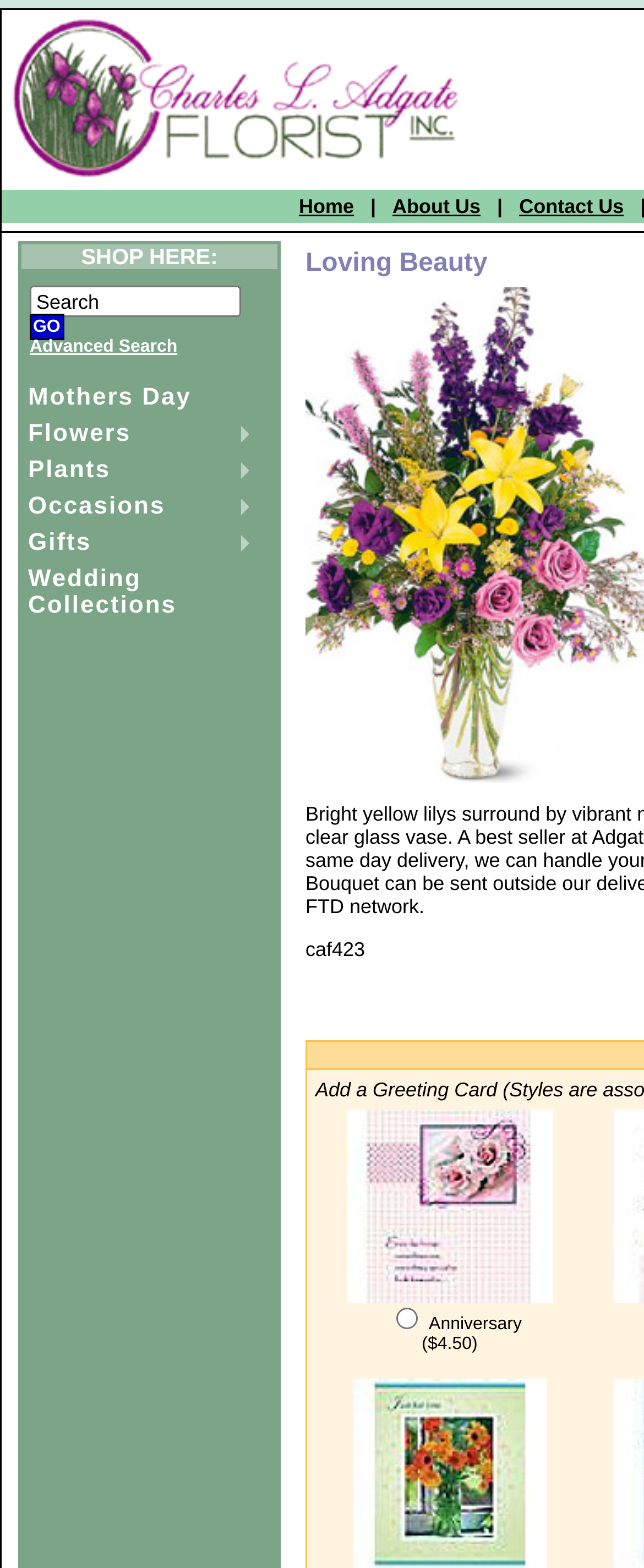What is the price of the 'Anniversary' product?
Give a detailed explanation using the information visible in the image.

I found the 'Anniversary' product in the 'Wedding Collections' section, and its price is listed as '($4.50)'.